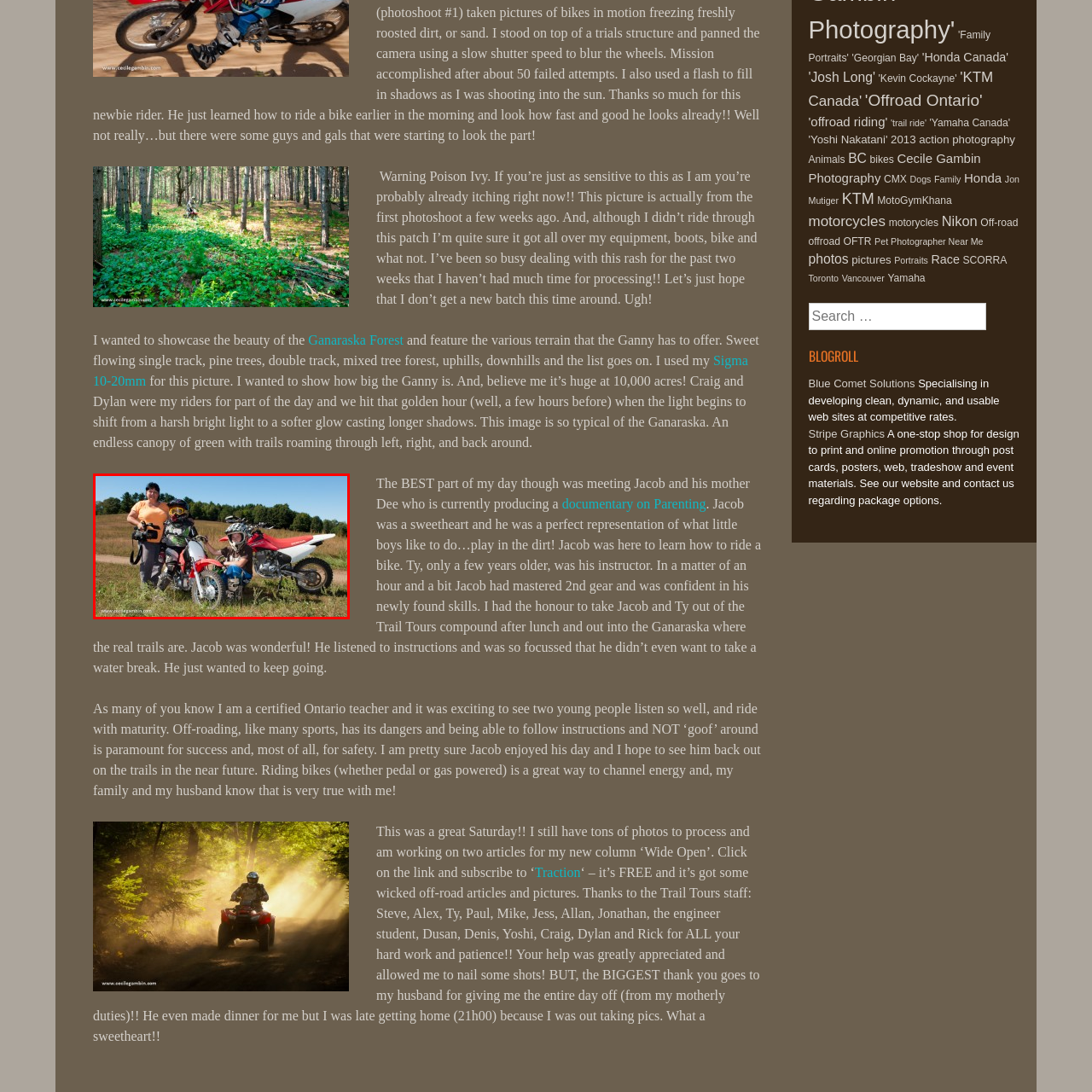Provide a thorough description of the scene depicted within the red bounding box.

In this vibrant outdoor scene, a woman stands proudly alongside two young boys, each clad in protective gear, capturing a moment of joy and adventure. The boys are positioned beside their dirt bikes—a gleaming red Honda and a smaller bike—highlighting their enthusiasm for off-road riding. The backdrop features a sprawling field under a clear blue sky, framing the excitement of youth and the beauty of nature.

The woman, equipped with a camera slung across her body, captures the spirit of the day, representing both a mentor and a supporter of these budding riders. The image embodies the heartwarming connection between family and the outdoors, showcasing the thrill of learning to ride. A sense of community and exploration is palpable, as they enjoy a day filled with adventure and the promise of new skills on the trails of Ganaraska Forest.